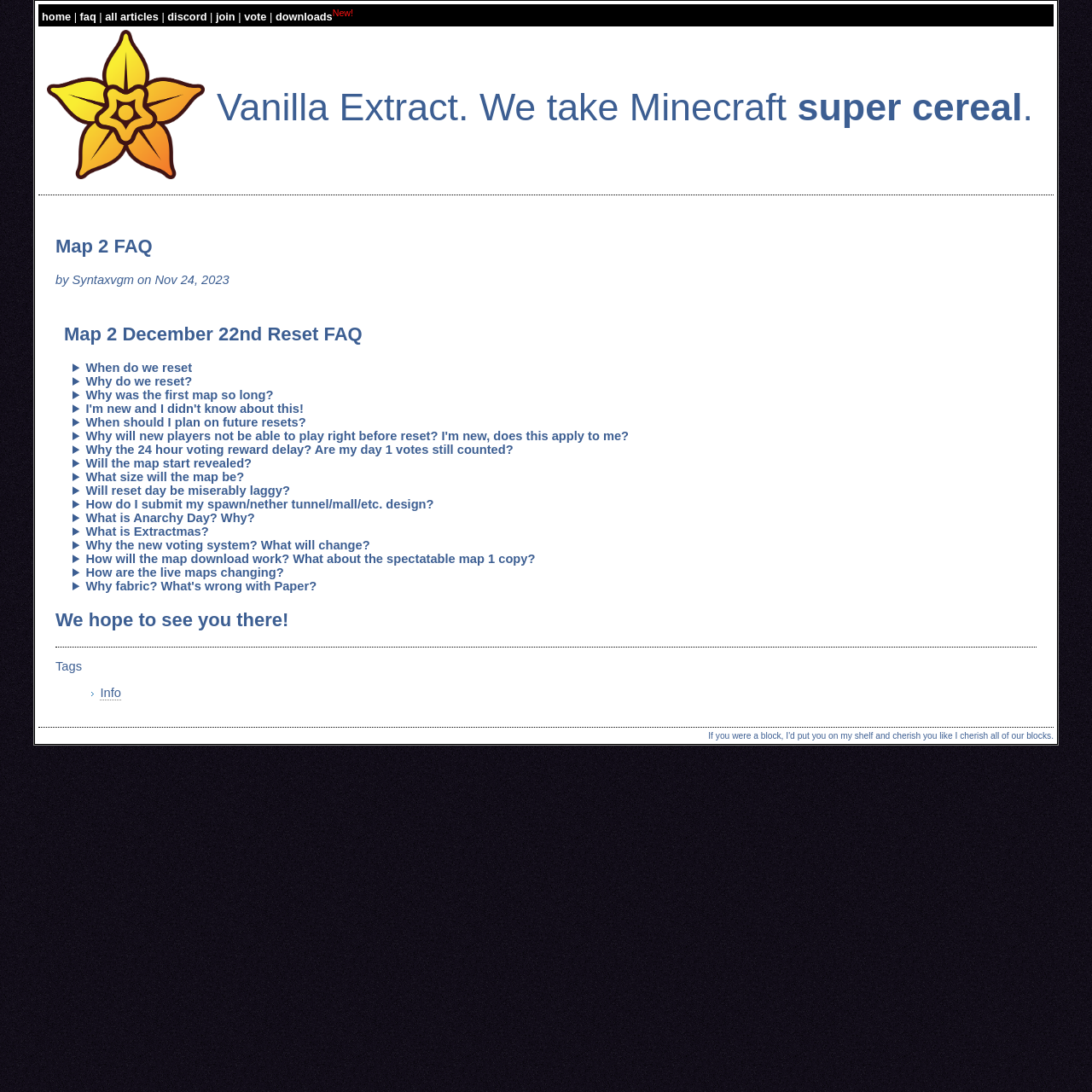Pinpoint the bounding box coordinates of the clickable area needed to execute the instruction: "Click on the 'downloads' link". The coordinates should be specified as four float numbers between 0 and 1, i.e., [left, top, right, bottom].

[0.252, 0.01, 0.304, 0.021]